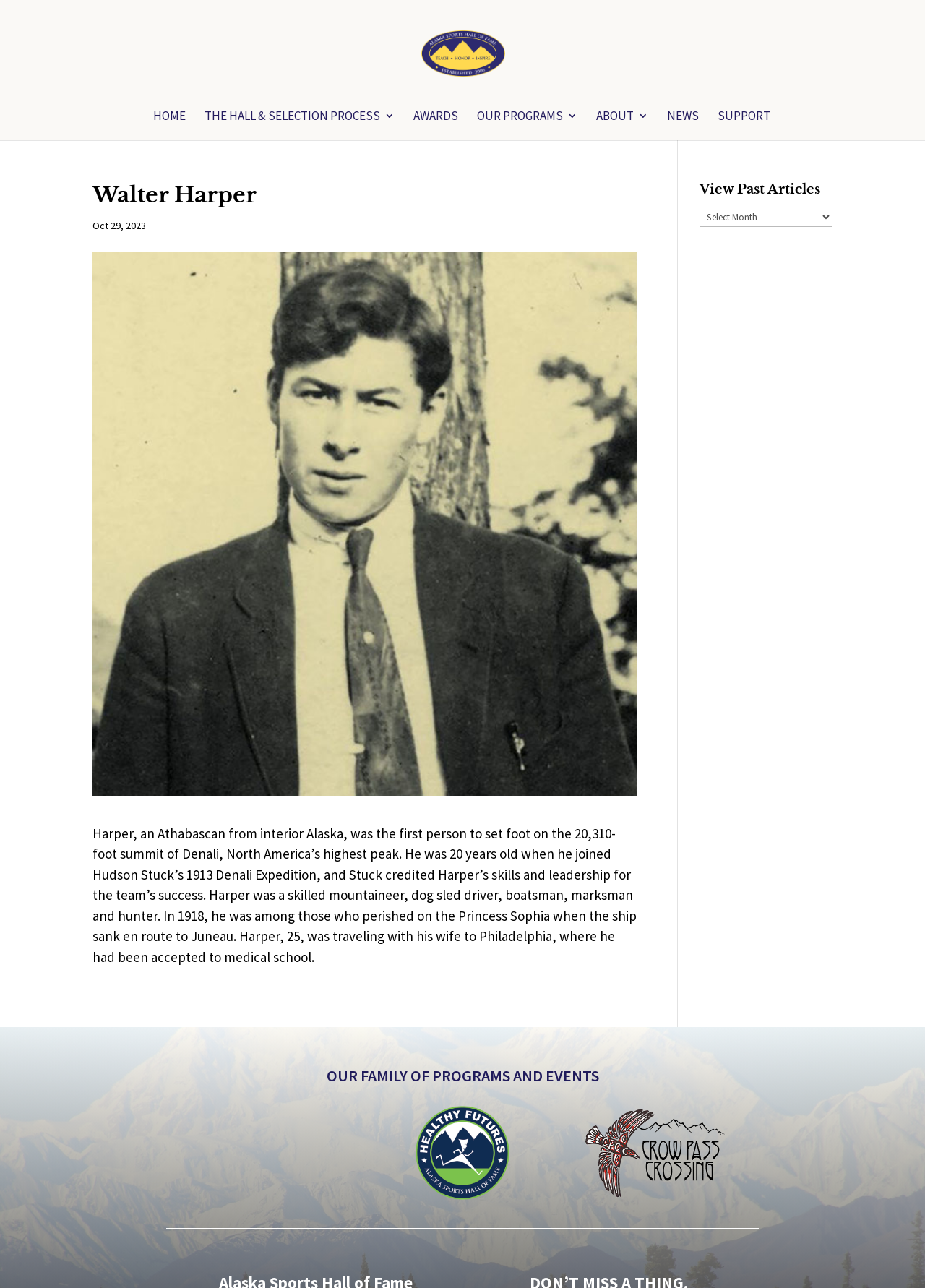Can you find the bounding box coordinates for the UI element given this description: "Our Programs"? Provide the coordinates as four float numbers between 0 and 1: [left, top, right, bottom].

[0.516, 0.086, 0.624, 0.109]